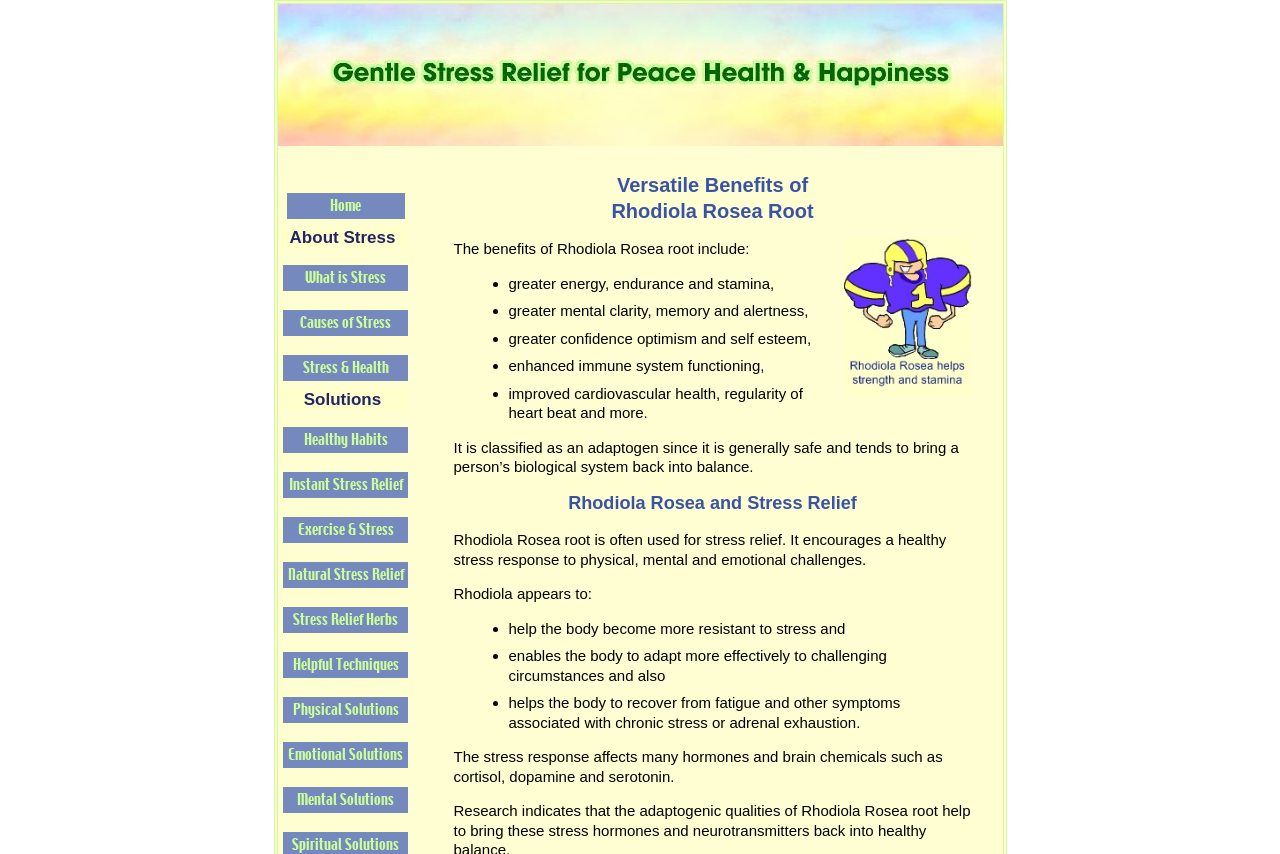Based on the element description, predict the bounding box coordinates (top-left x, top-left y, bottom-right x, bottom-right y) for the UI element in the screenshot: Stress Relief Herbs

[0.218, 0.707, 0.321, 0.745]